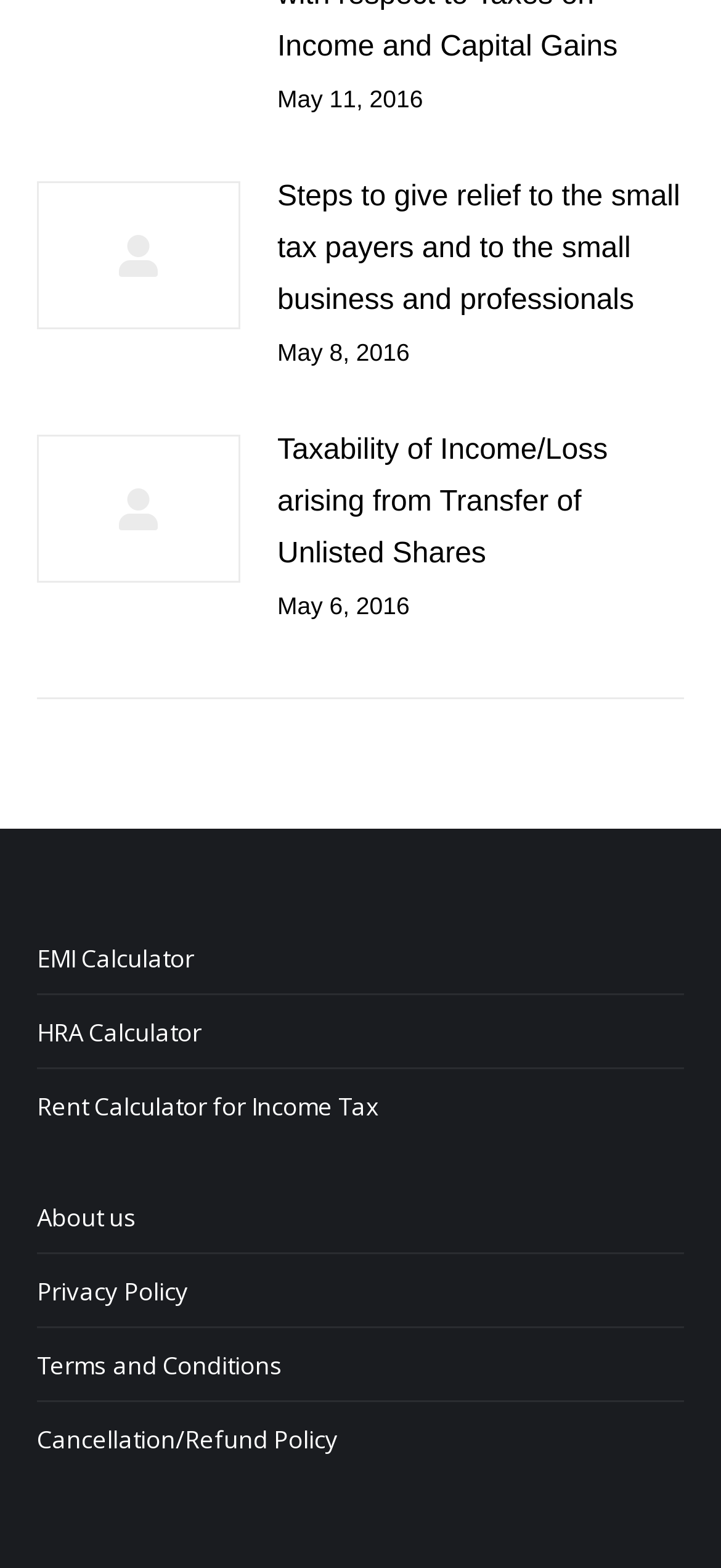Determine the bounding box coordinates of the clickable region to carry out the instruction: "Check terms and conditions".

[0.051, 0.859, 0.392, 0.882]